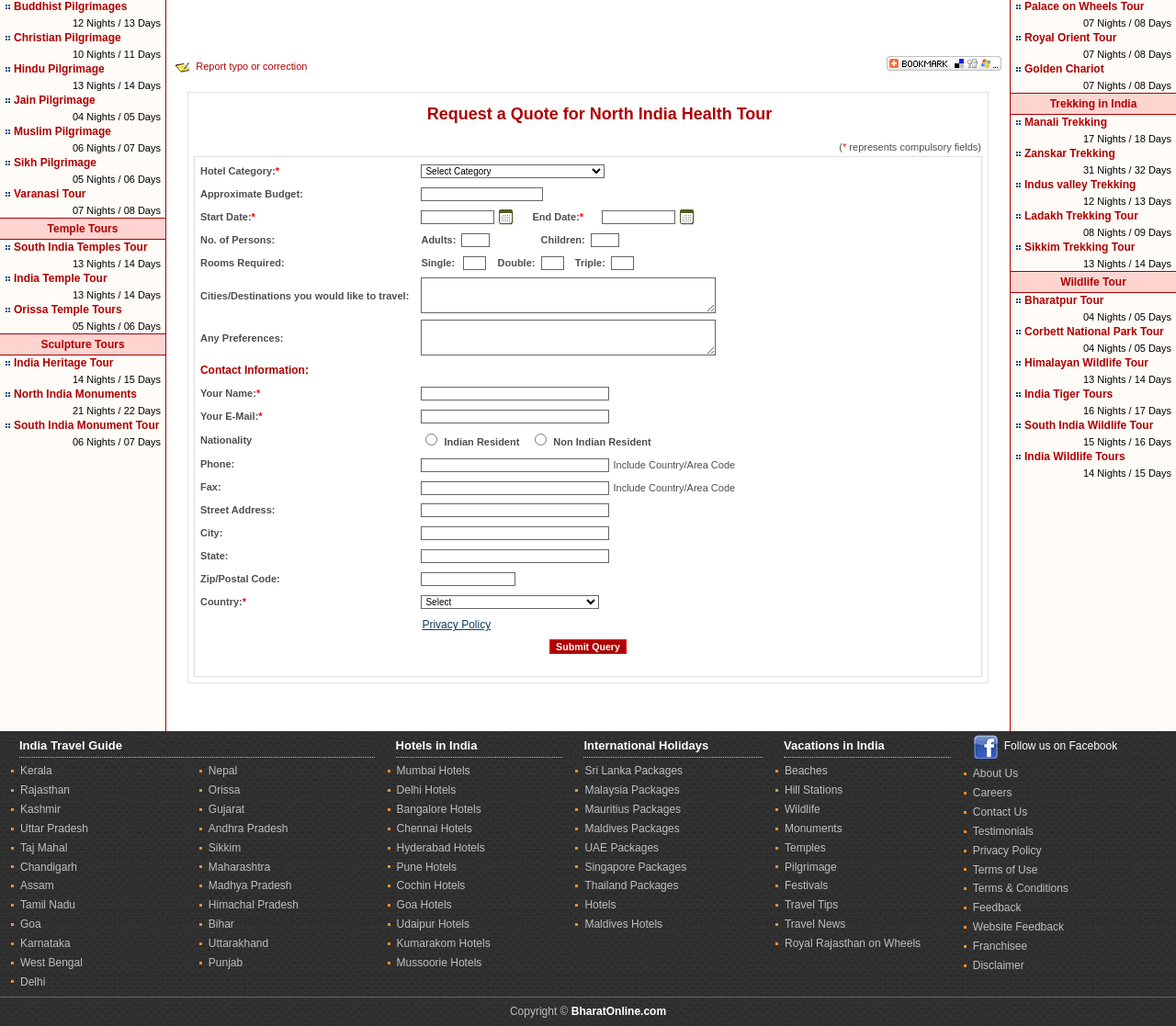Please determine the bounding box coordinates of the element to click in order to execute the following instruction: "Explore the 'Business' category". The coordinates should be four float numbers between 0 and 1, specified as [left, top, right, bottom].

None